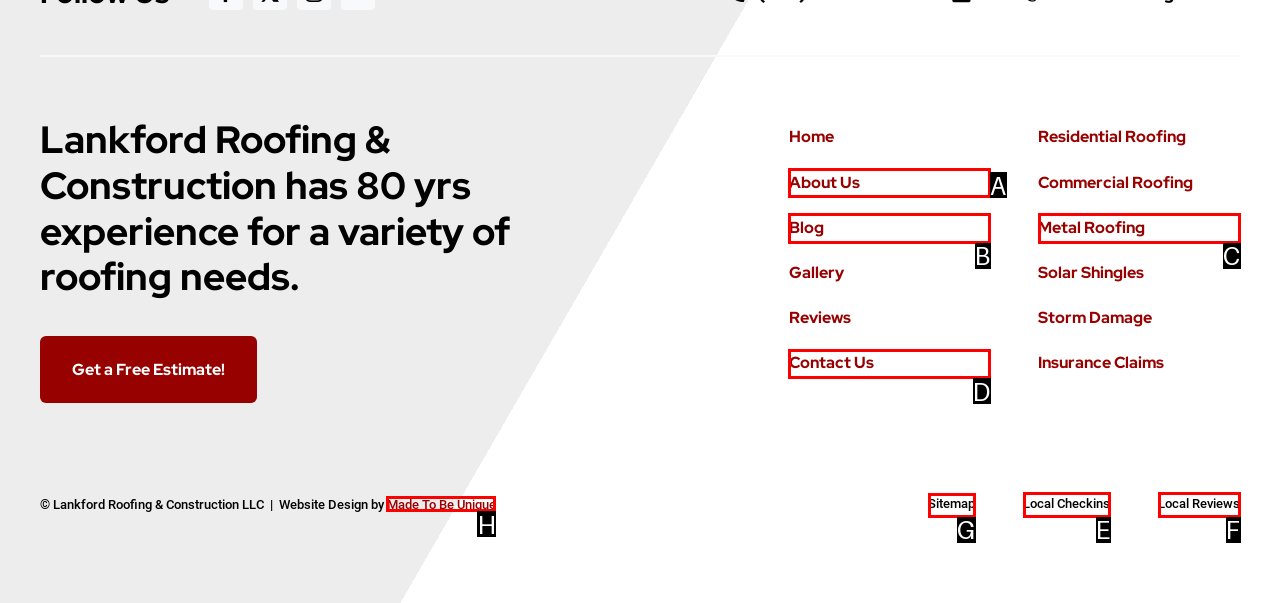Select the correct HTML element to complete the following task: Check the website's sitemap
Provide the letter of the choice directly from the given options.

G